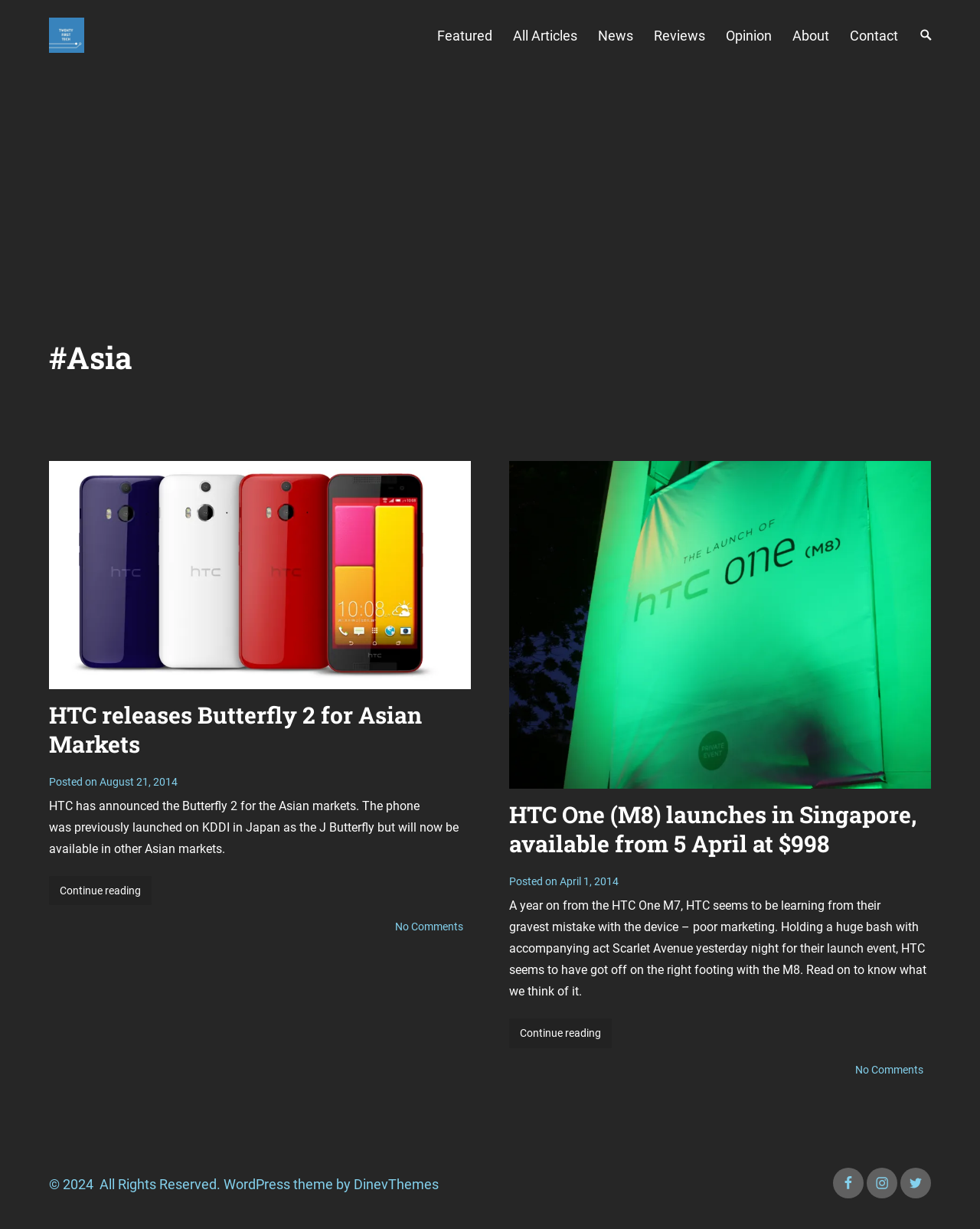Provide a thorough and detailed response to the question by examining the image: 
What is the name of the website?

I determined the name of the website by looking at the top-left corner of the webpage, where I found a link with the text 'Twenty First Tech'.